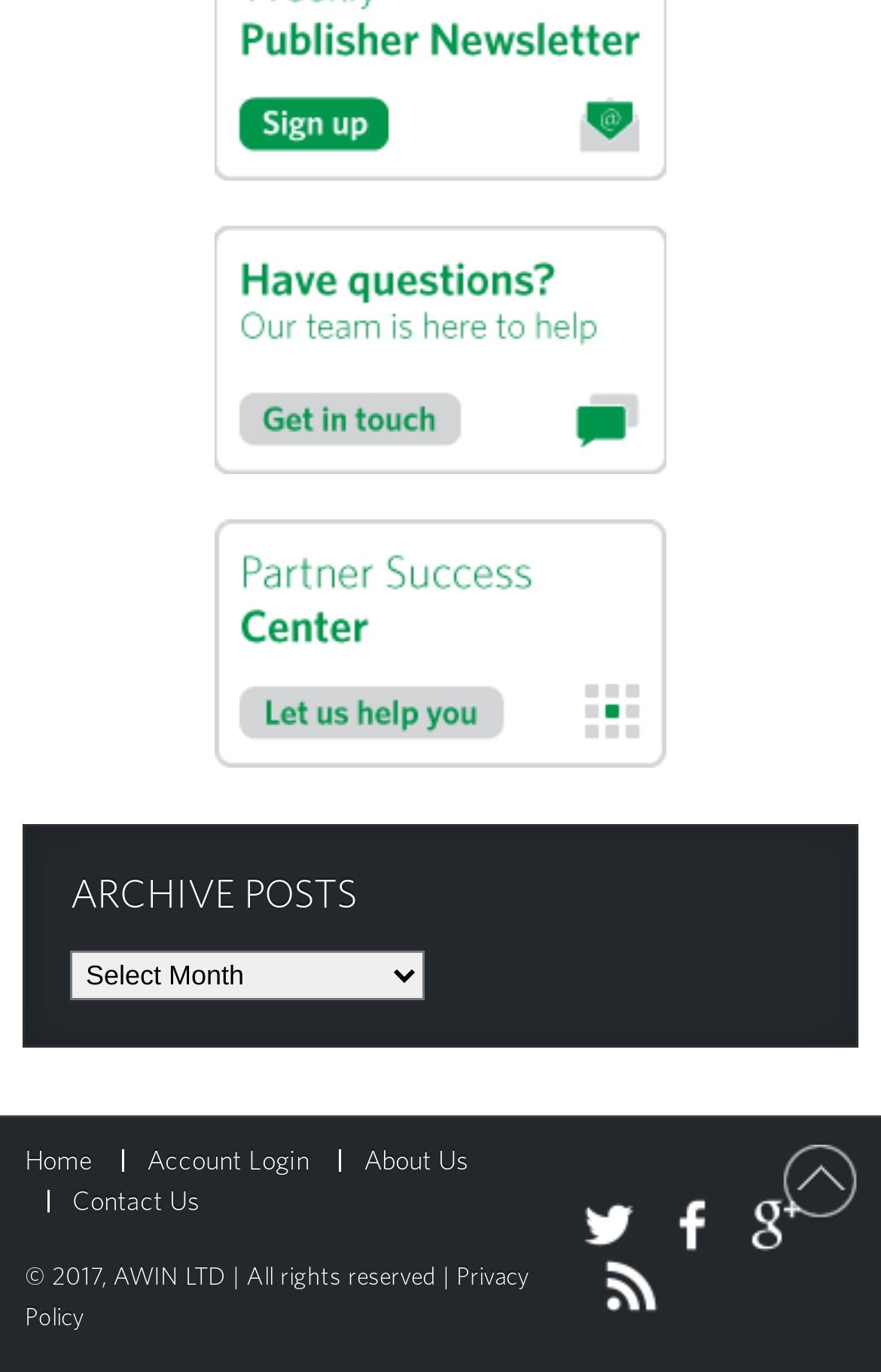Please identify the bounding box coordinates for the region that you need to click to follow this instruction: "Visit Partner Success Center".

[0.244, 0.538, 0.756, 0.564]